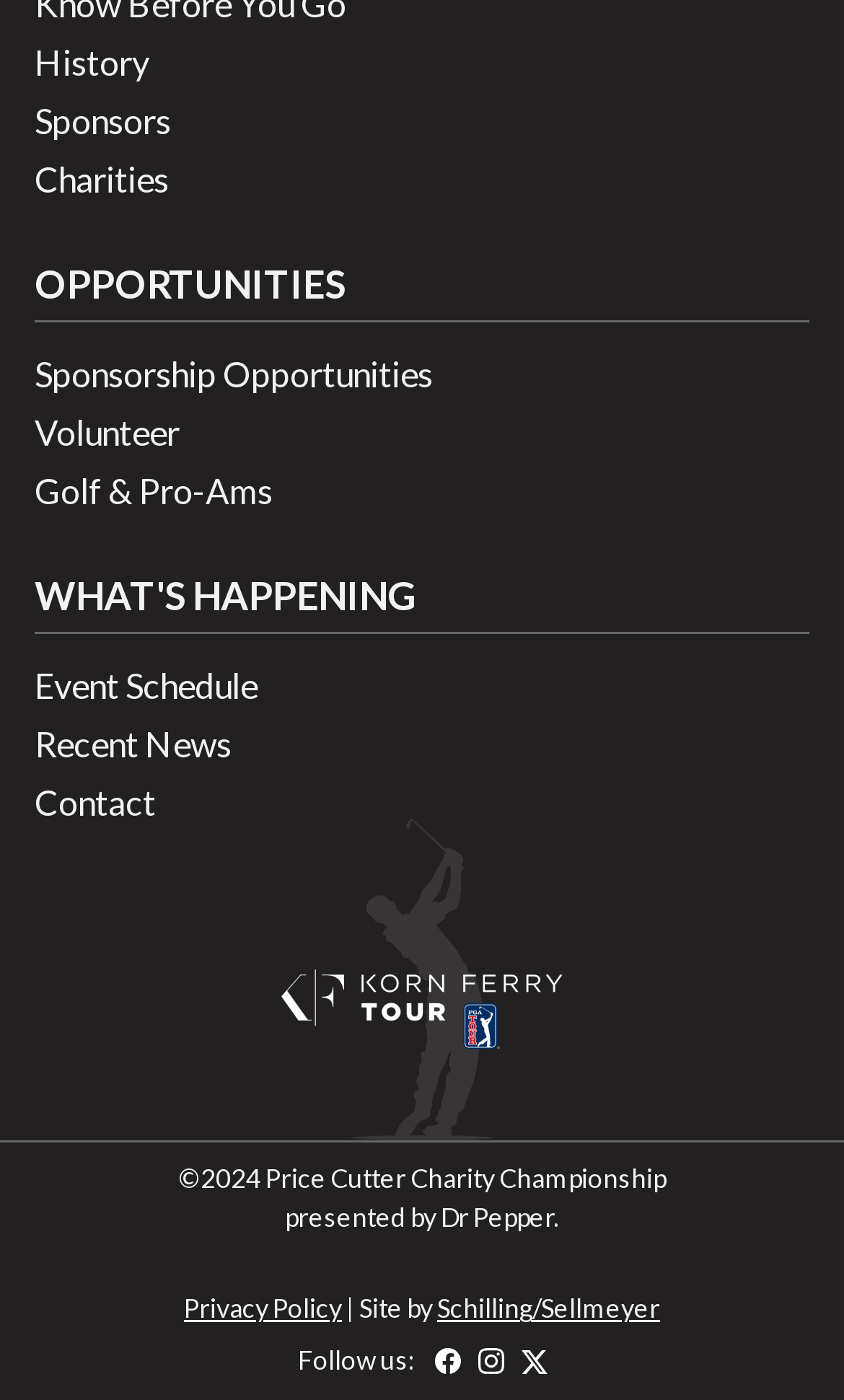What is the name of the charity championship?
Please respond to the question with a detailed and informative answer.

I found the answer by looking at the StaticText element '©2024 Price Cutter Charity Championship' which is located at the bottom of the webpage.